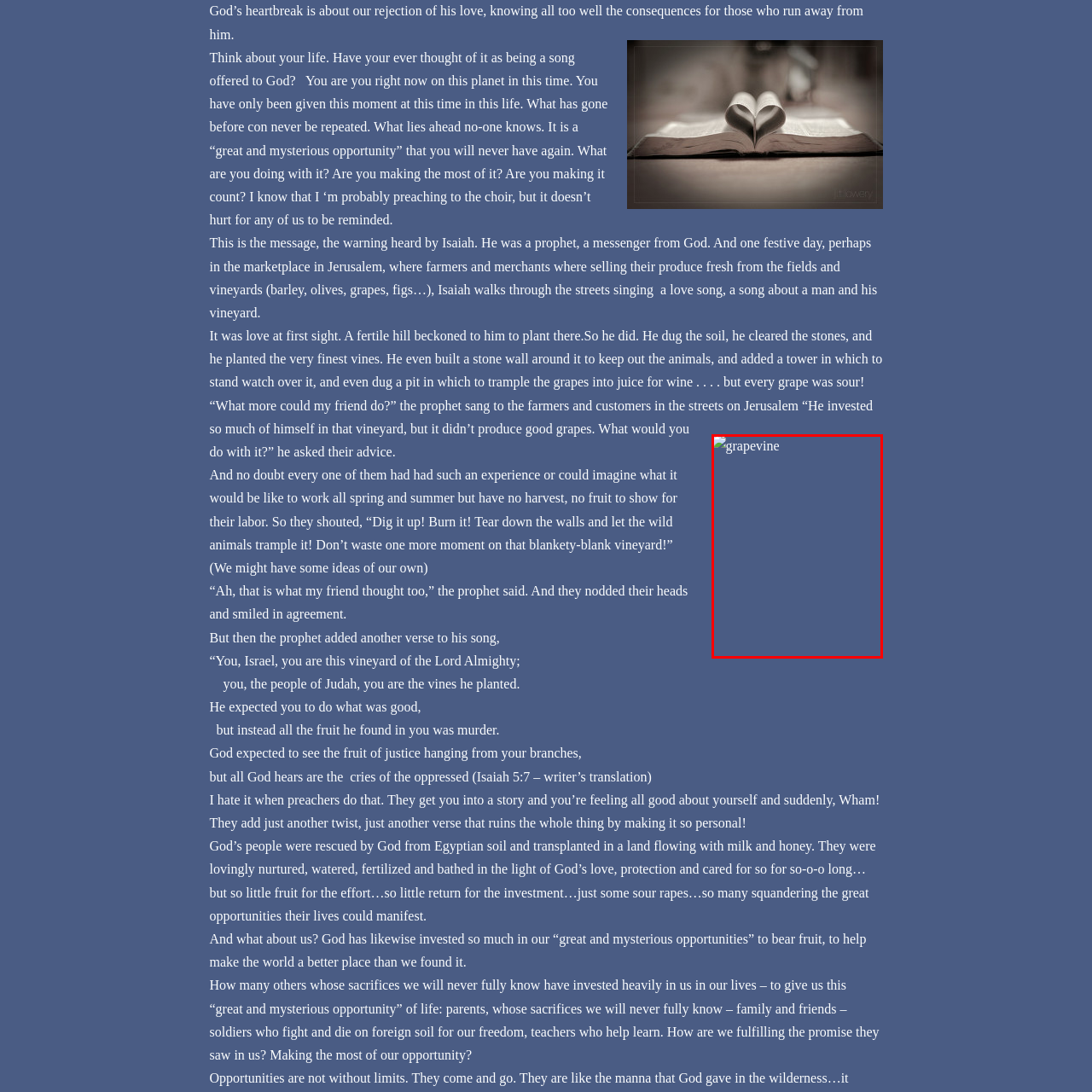Refer to the section enclosed in the red box, What does the vineyard symbolize in biblical themes? Please answer briefly with a single word or phrase.

God's investment in humanity